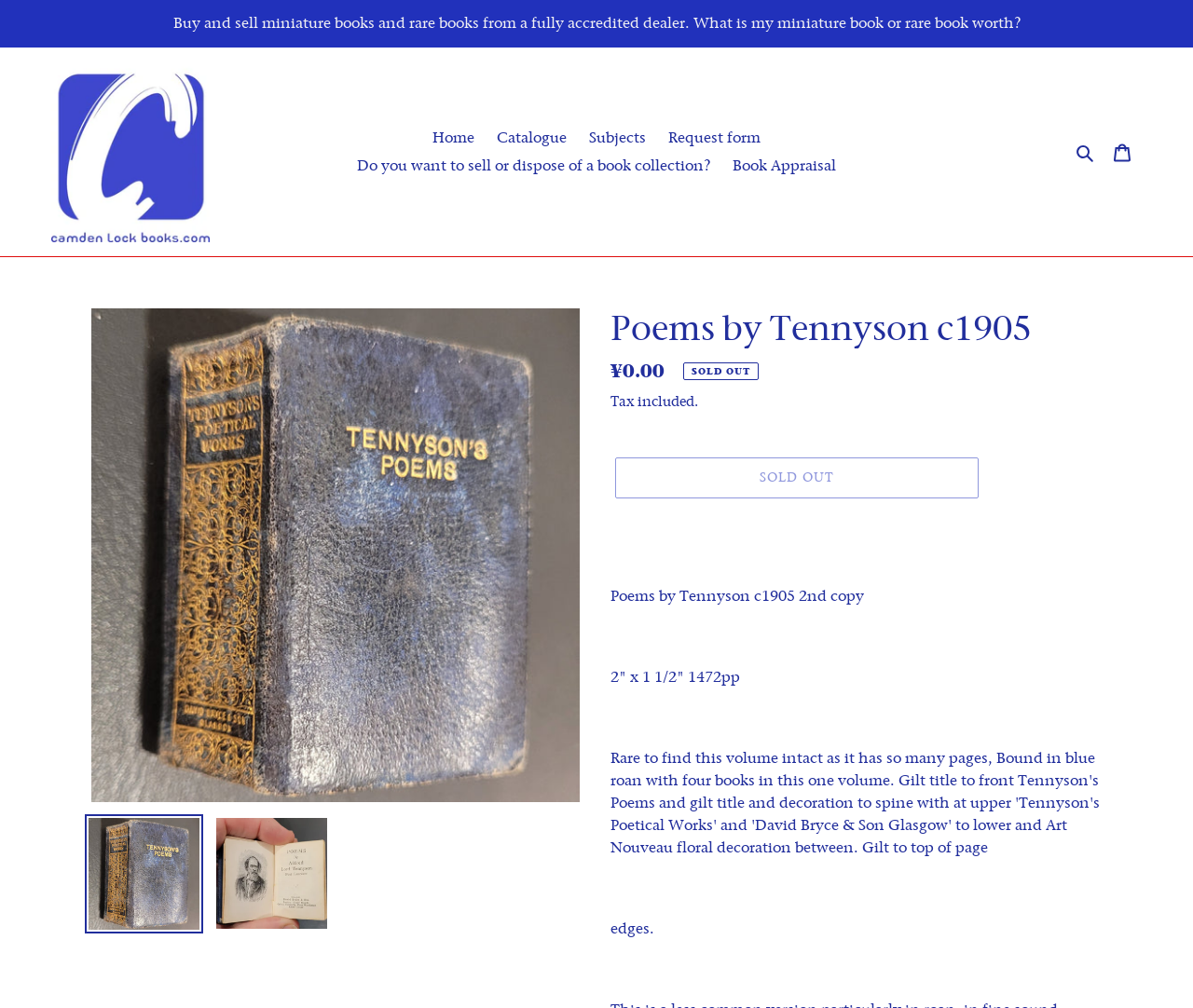Based on the image, please elaborate on the answer to the following question:
What is the size of the book?

I found the size of the book by reading the static text '2" x 1 1/2" 1472pp' which describes the book's dimensions.